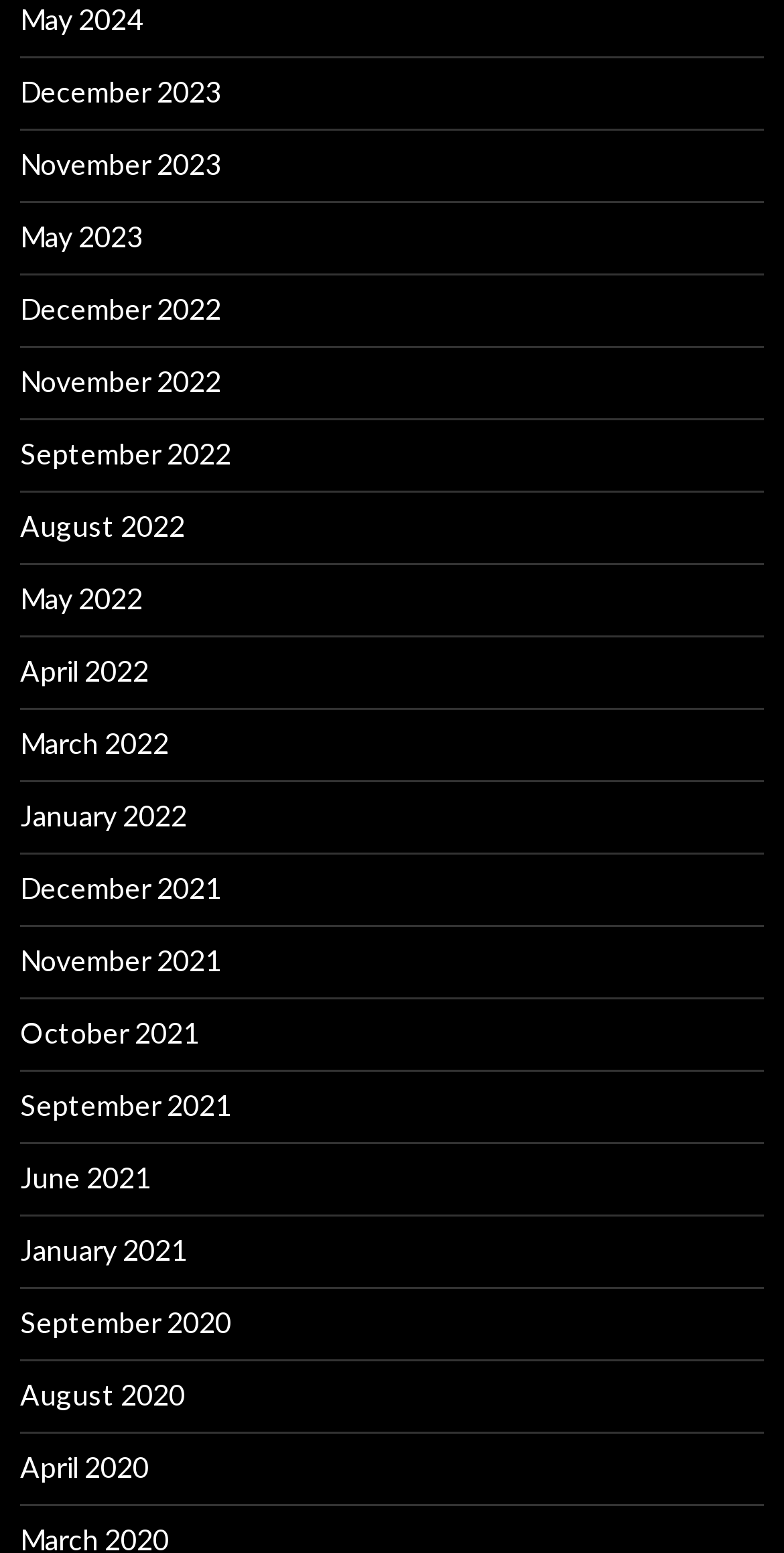Can you pinpoint the bounding box coordinates for the clickable element required for this instruction: "Read the article by Josephine Hogan"? The coordinates should be four float numbers between 0 and 1, i.e., [left, top, right, bottom].

None